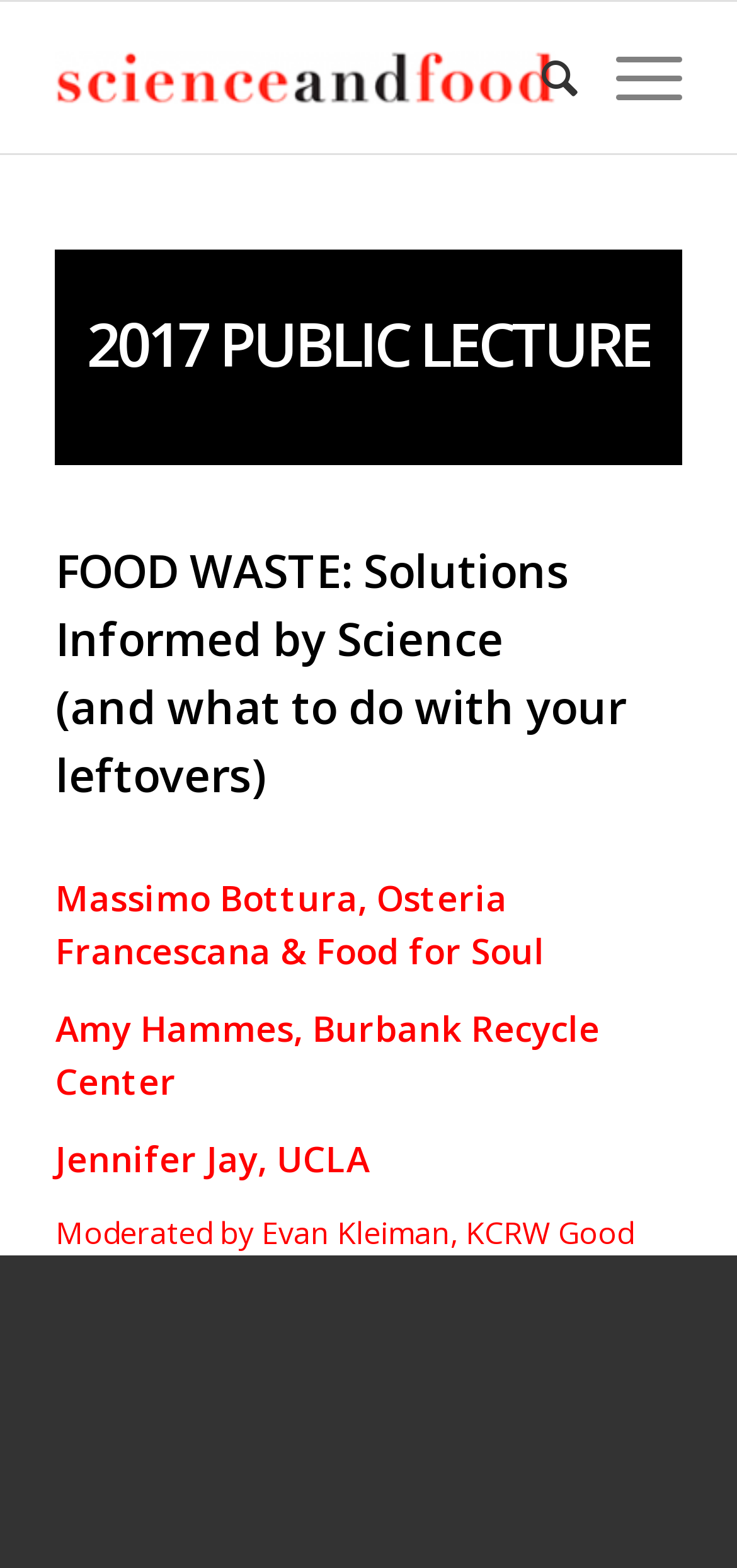What is the topic of the 2017 public lecture?
Using the image, answer in one word or phrase.

Food Waste